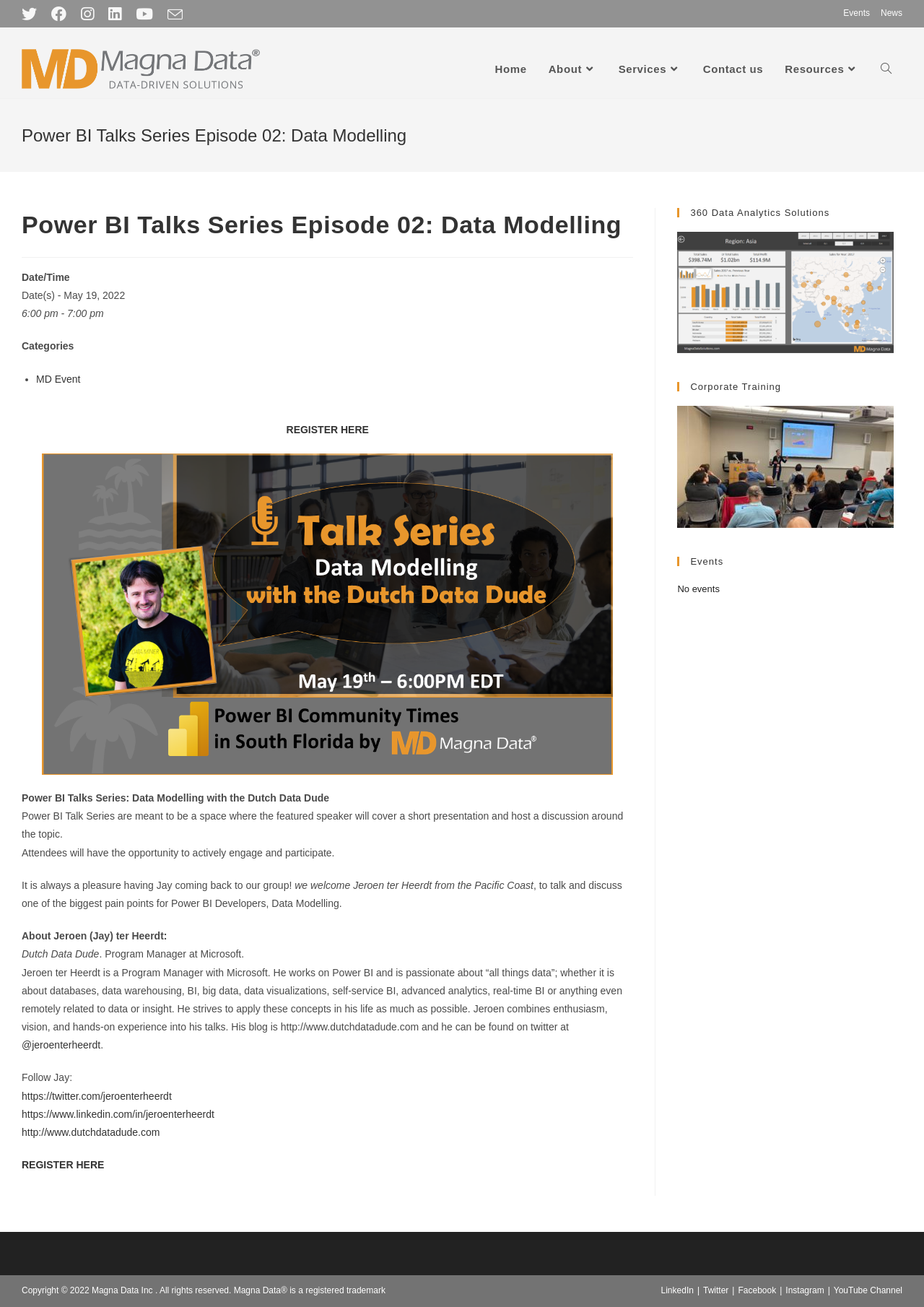Identify the webpage's primary heading and generate its text.

Power BI Talks Series Episode 02: Data Modelling